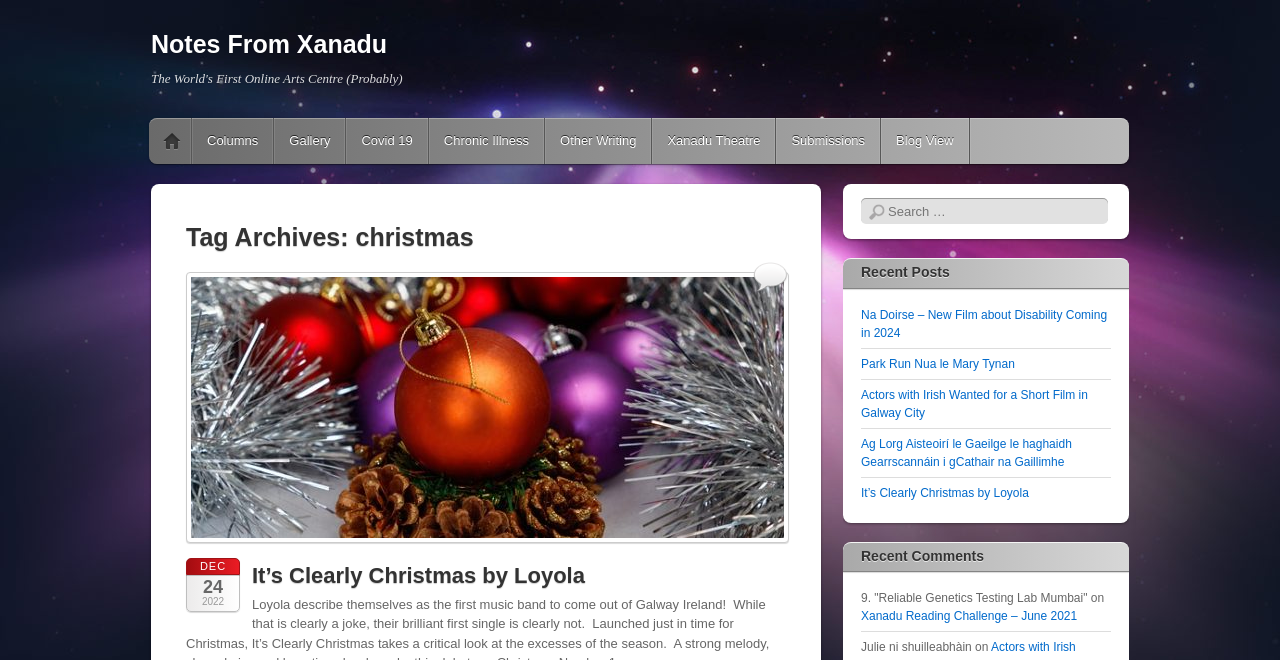Using the webpage screenshot, locate the HTML element that fits the following description and provide its bounding box: "Blog View".

[0.688, 0.179, 0.757, 0.249]